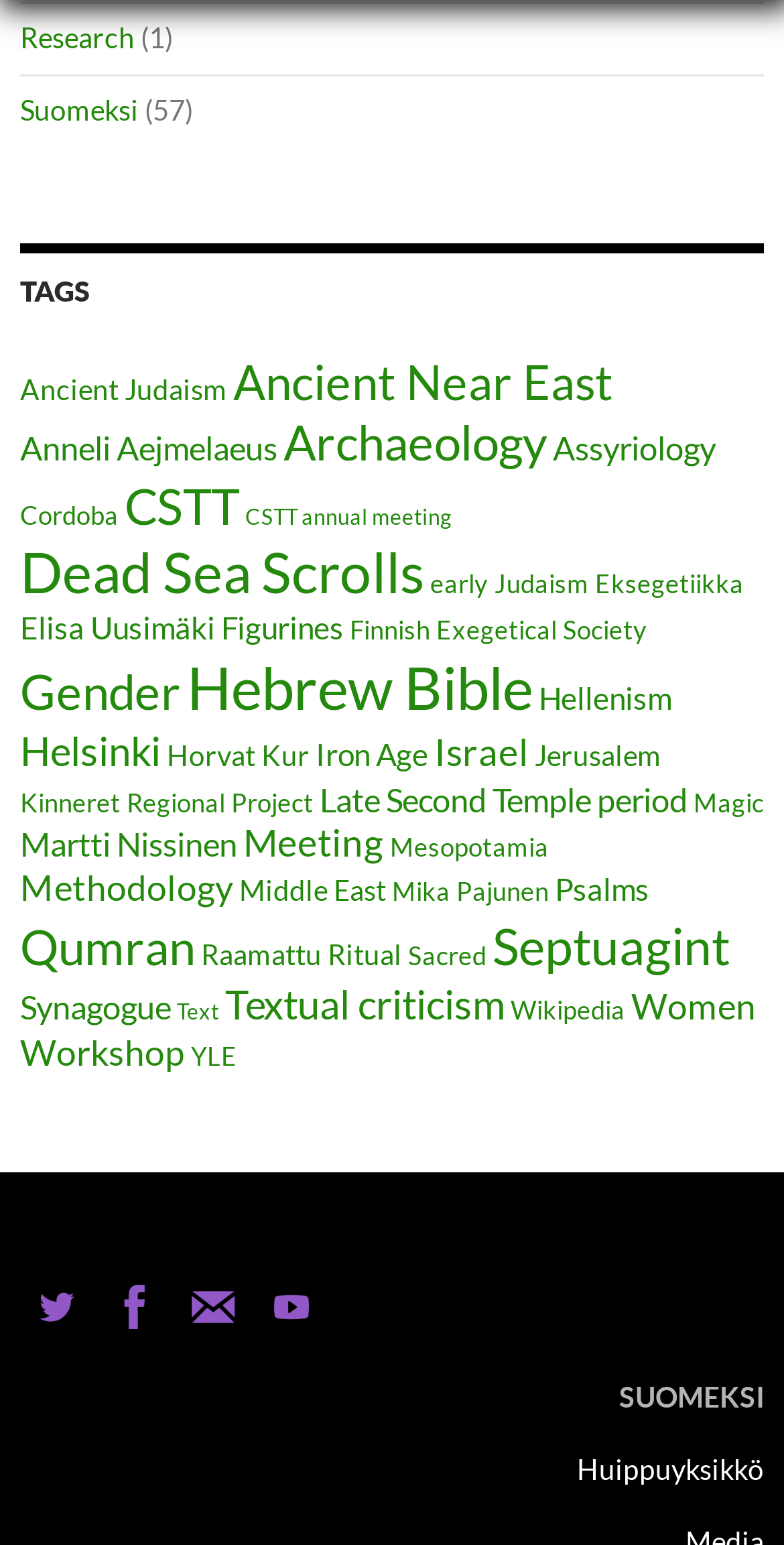Find the bounding box coordinates of the UI element according to this description: "Dead Sea Scrolls".

[0.026, 0.348, 0.541, 0.392]